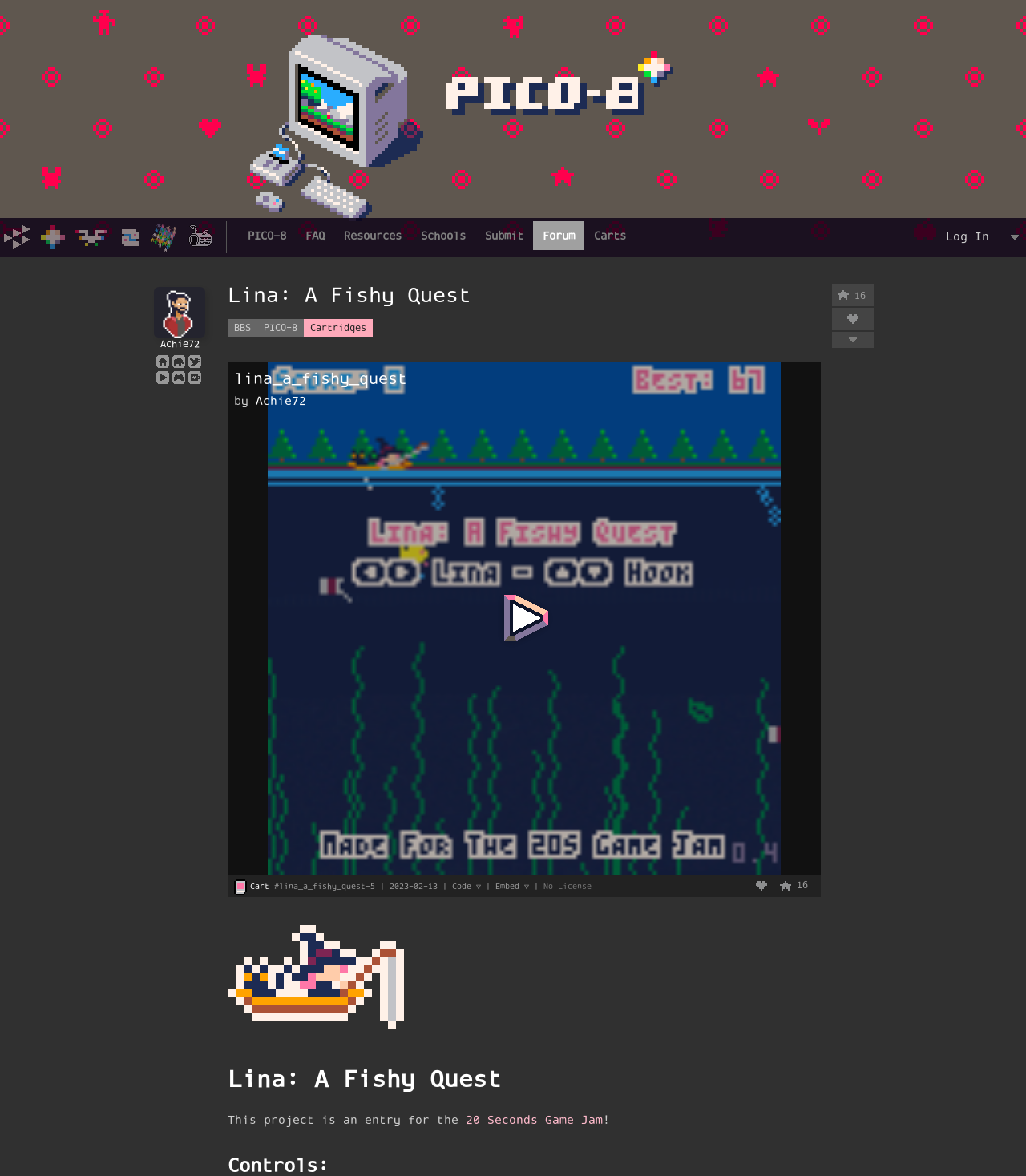Offer a meticulous description of the webpage's structure and content.

The webpage is about "Lina: A Fishy Quest", a game project. At the top, there is a layout table with several links and images, including "Lexaloffle Games", "PICO-8", "Voxatron", "Picotron", "BBS", and "Superblog". Each of these elements is positioned horizontally next to each other, taking up the top section of the page.

Below this top section, there is a link to "Achie72" with an accompanying image. To the right of this link, there is a layout table with several images arranged in a grid pattern.

Further down the page, there is a layout table with two cells. The left cell contains a heading "Lina: A Fishy Quest BBS PICO-8 Cartridges" and several links, including "Lina: A Fishy Quest", "BBS", "PICO-8", and "Cartridges". The right cell contains a section to give the post a star and add it to a favourites collection, with accompanying images.

Below this table, there is another layout table with a link to "lina_a_fishy_quest" and a static text "by" followed by a link to "Achie72". To the right of this, there is an image and a layout table with several links, including "Cart", "#lina_a_fishy_quest-5 |", and "Code ▽" and "Embed ▽". There is also a static text "No License" and a section to give the post a star and add it to a favourites collection, with accompanying images.

At the very bottom of the page, there is a heading "Lina: A Fishy Quest" and a static text "This project is an entry for the 20 Seconds Game Jam!".